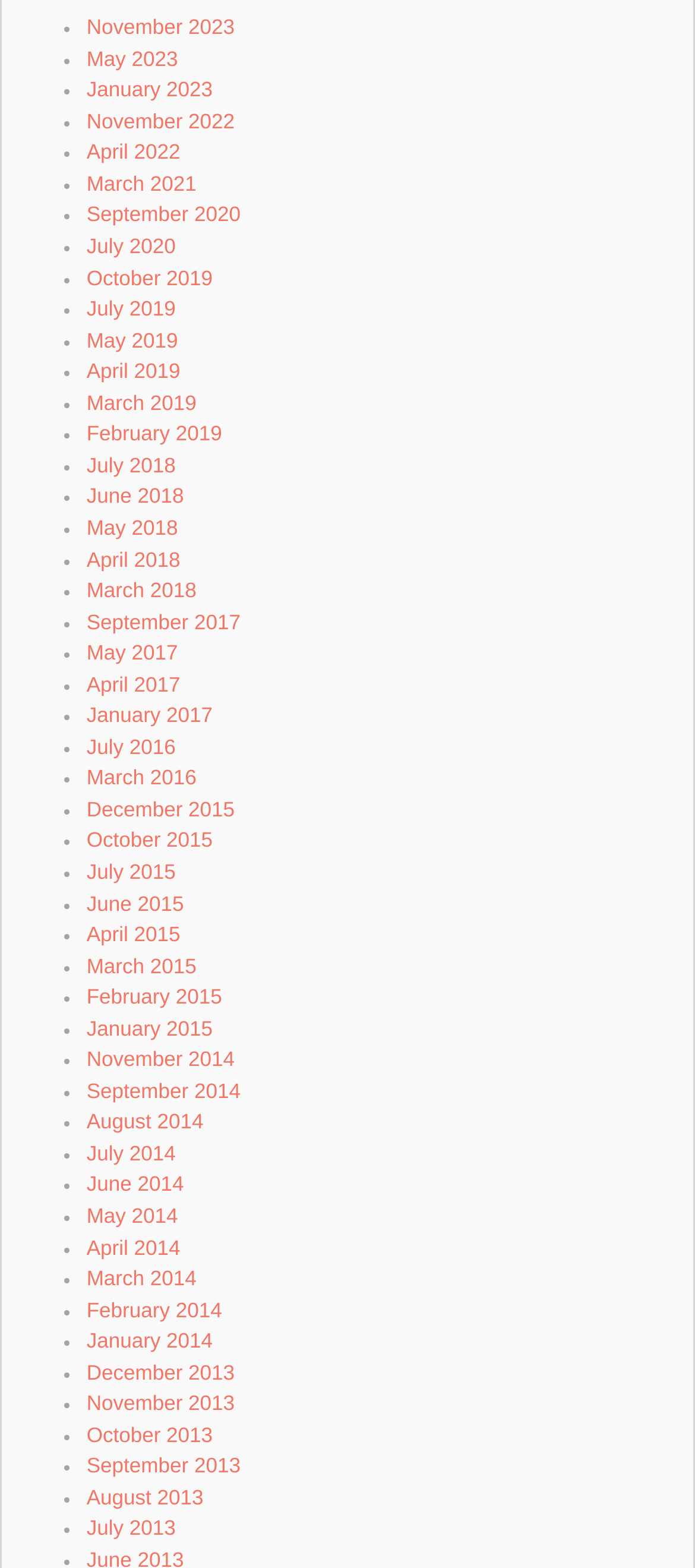Using the webpage screenshot, find the UI element described by March 2014. Provide the bounding box coordinates in the format (top-left x, top-left y, bottom-right x, bottom-right y), ensuring all values are floating point numbers between 0 and 1.

[0.124, 0.808, 0.283, 0.823]